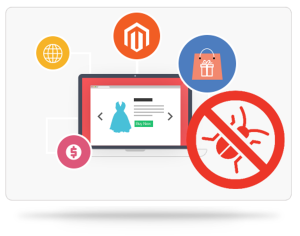Break down the image and describe each part extensively.

The image illustrates the integration of Adobe's Magento platform with a focus on cybersecurity and e-commerce. At the center, a laptop displays a shopping page featuring a blue dress, symbolizing online retail. Surrounding the laptop are colorful icons representing various aspects of e-commerce: a globe indicating global reach, a shopping cart for transactions, and a dollar sign reflecting financial transactions. A bold red icon with a prohibition symbol emphasizes the importance of security in the digital marketplace, highlighting the measures taken to combat vulnerabilities and bugs affecting the Magento bug bounty program. This visual encapsulates Adobe's recent announcement about enhancing their Magento platform’s security infrastructure, aiming to protect users and improve the overall shopping experience.